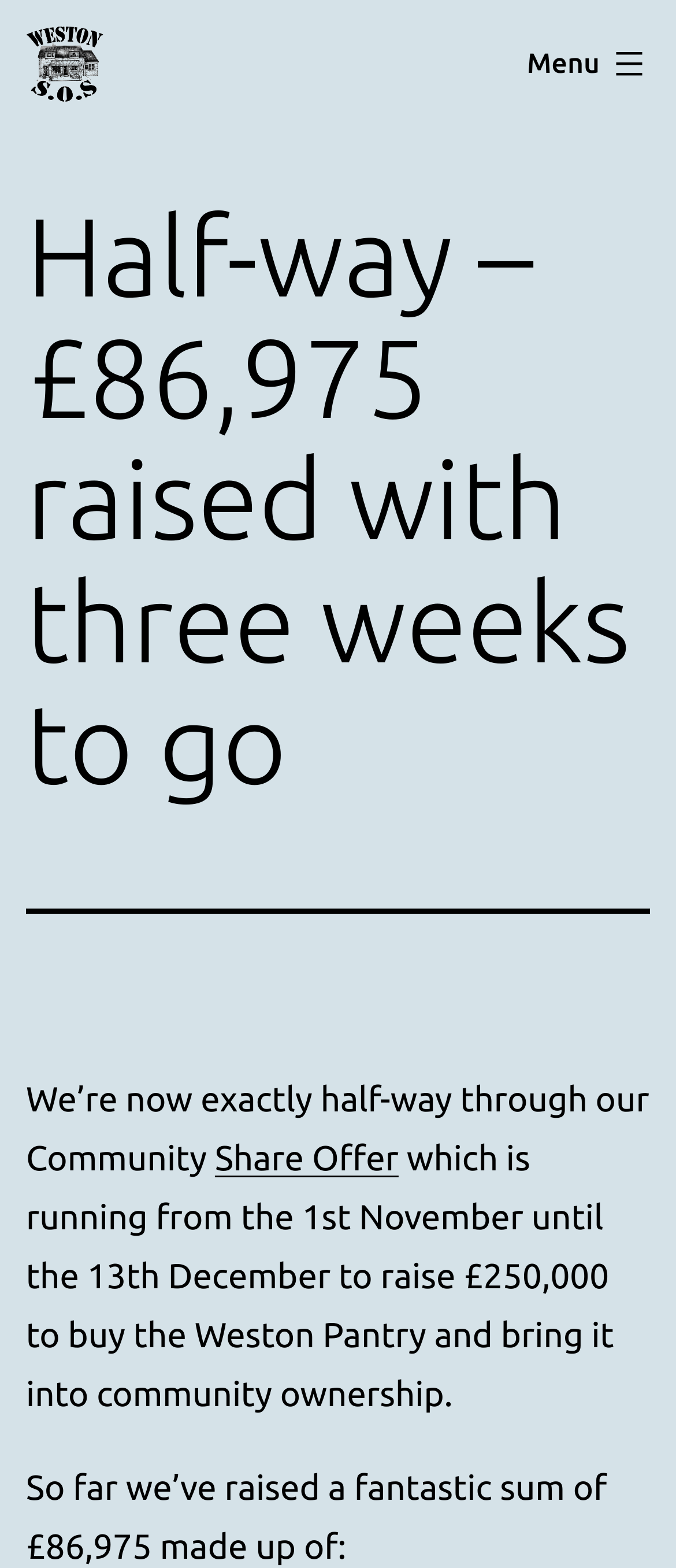Please locate and generate the primary heading on this webpage.

Half-way – £86,975 raised with three weeks to go